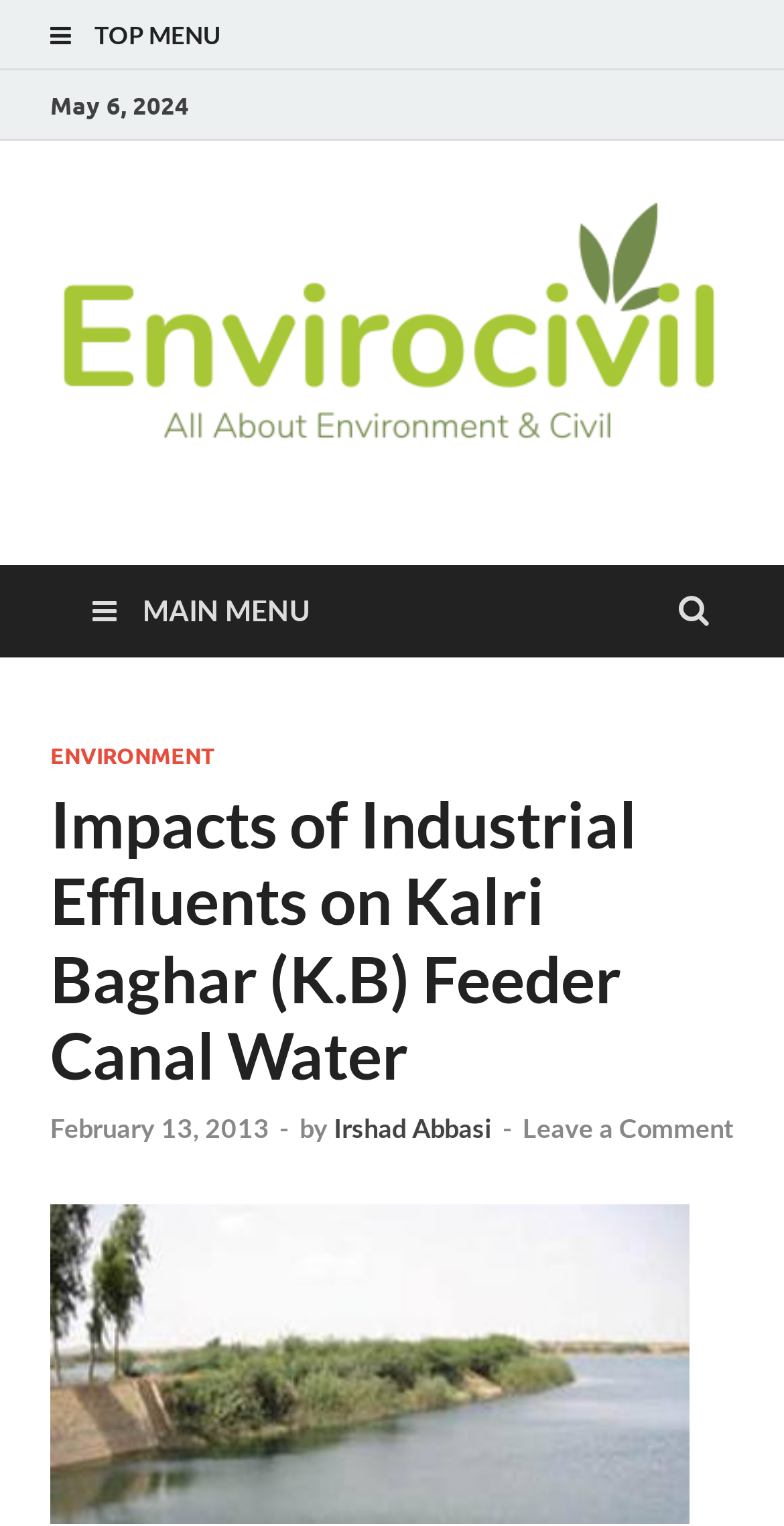Determine the bounding box coordinates for the HTML element mentioned in the following description: "Leave a Comment". The coordinates should be a list of four floats ranging from 0 to 1, represented as [left, top, right, bottom].

[0.667, 0.728, 0.936, 0.749]